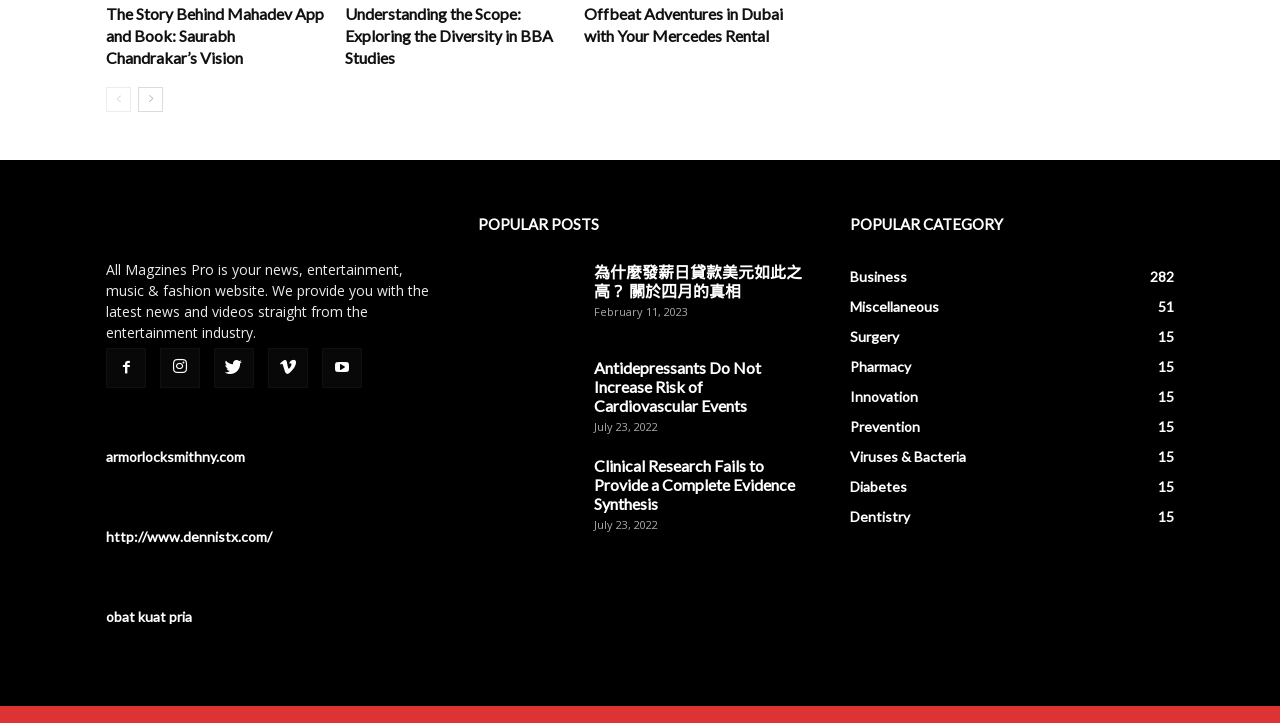Examine the image and give a thorough answer to the following question:
What is the name of the website?

The website's name is mentioned in the static text element at the top of the webpage, which says 'All Magzines Pro is your news, entertainment, music & fashion website. We provide you with the latest news and videos straight from the entertainment industry.'